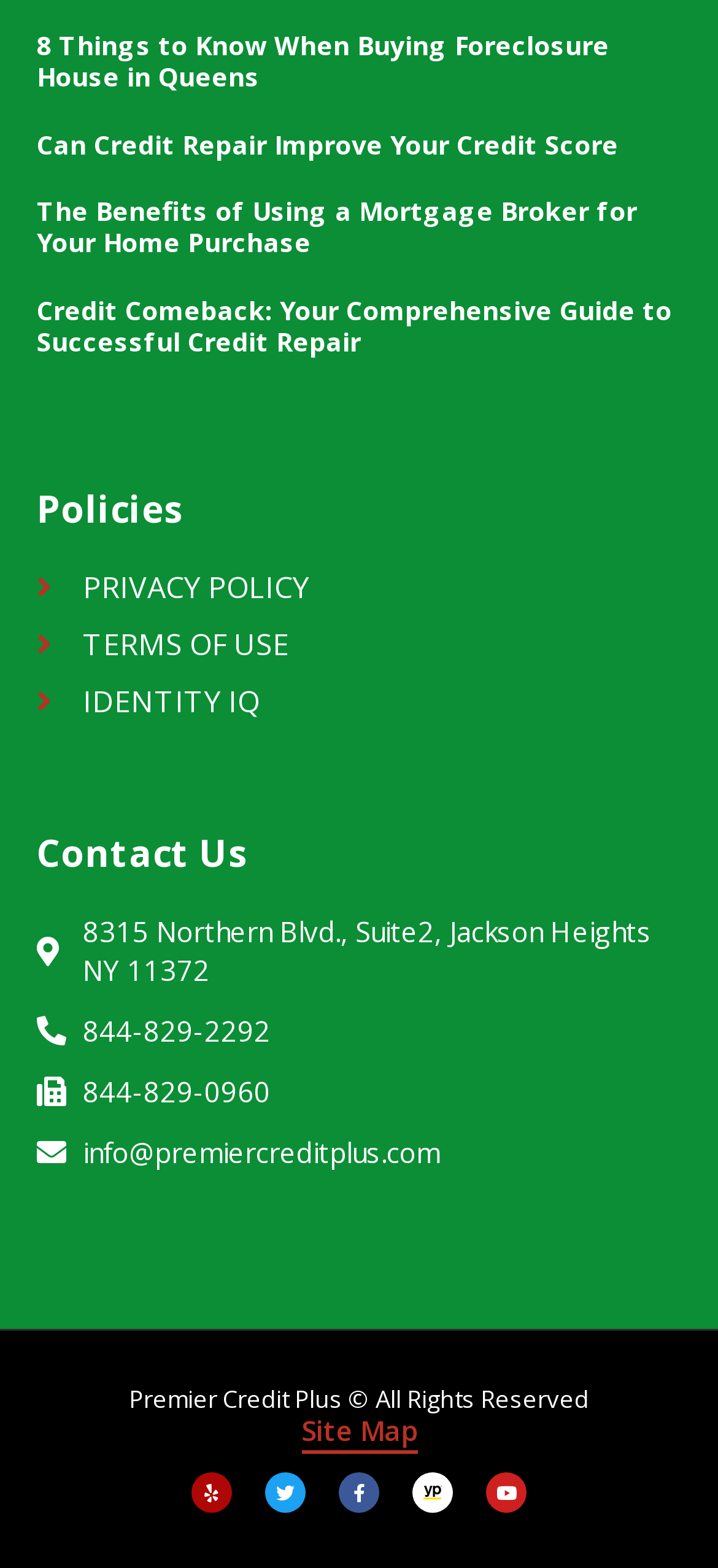Please give a succinct answer using a single word or phrase:
What is the purpose of the 'Policies' section?

To provide information on privacy and terms of use